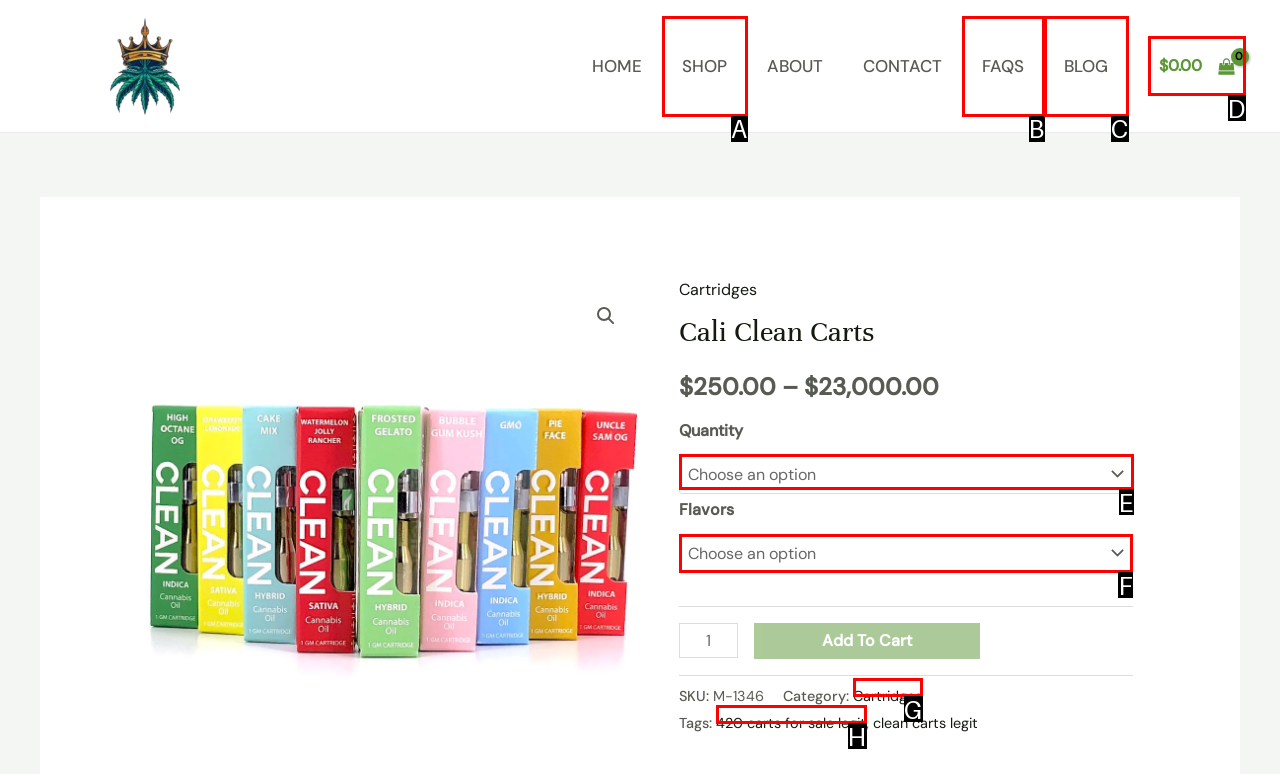Point out which UI element to click to complete this task: Select a flavor
Answer with the letter corresponding to the right option from the available choices.

F